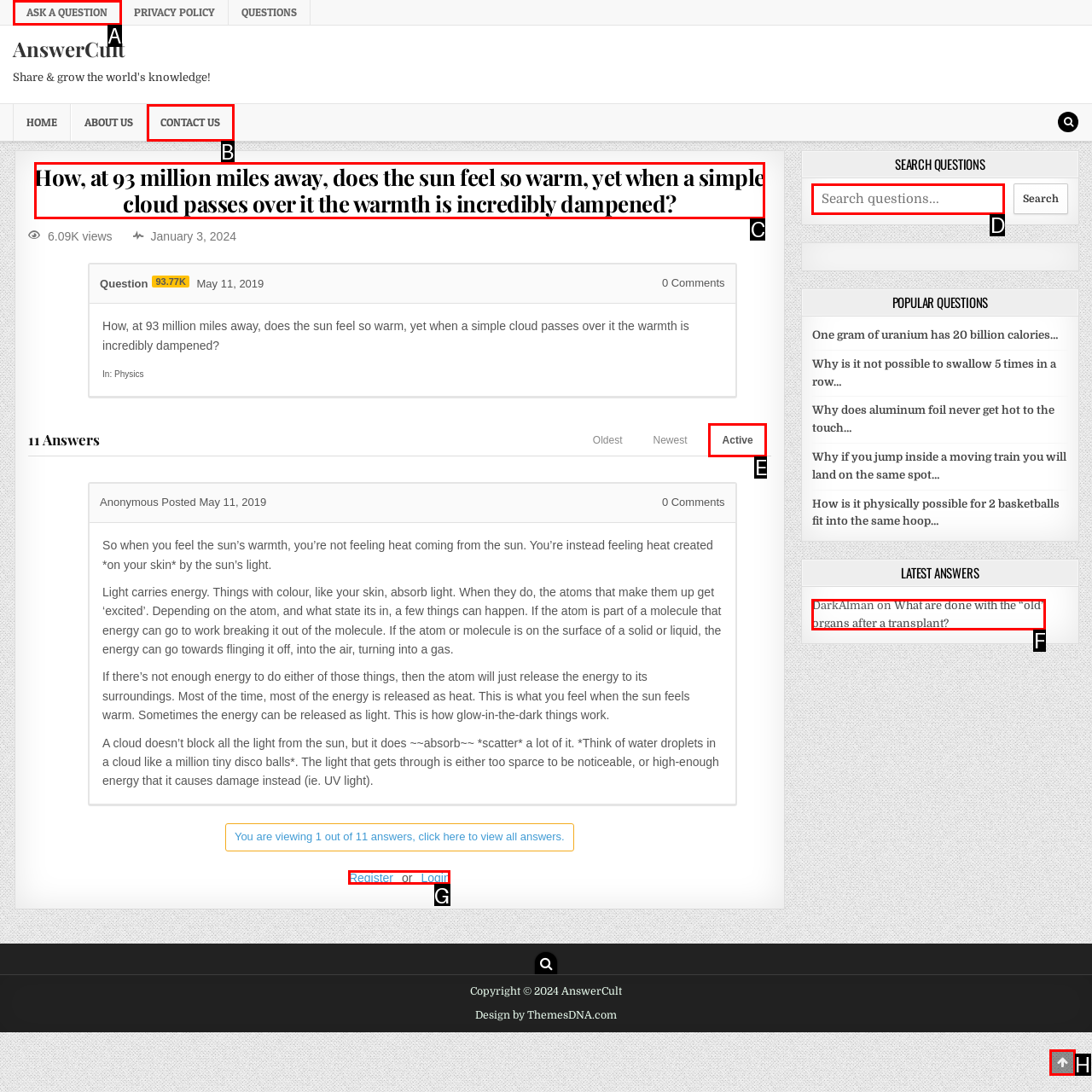Select the correct UI element to click for this task: Register or login.
Answer using the letter from the provided options.

G